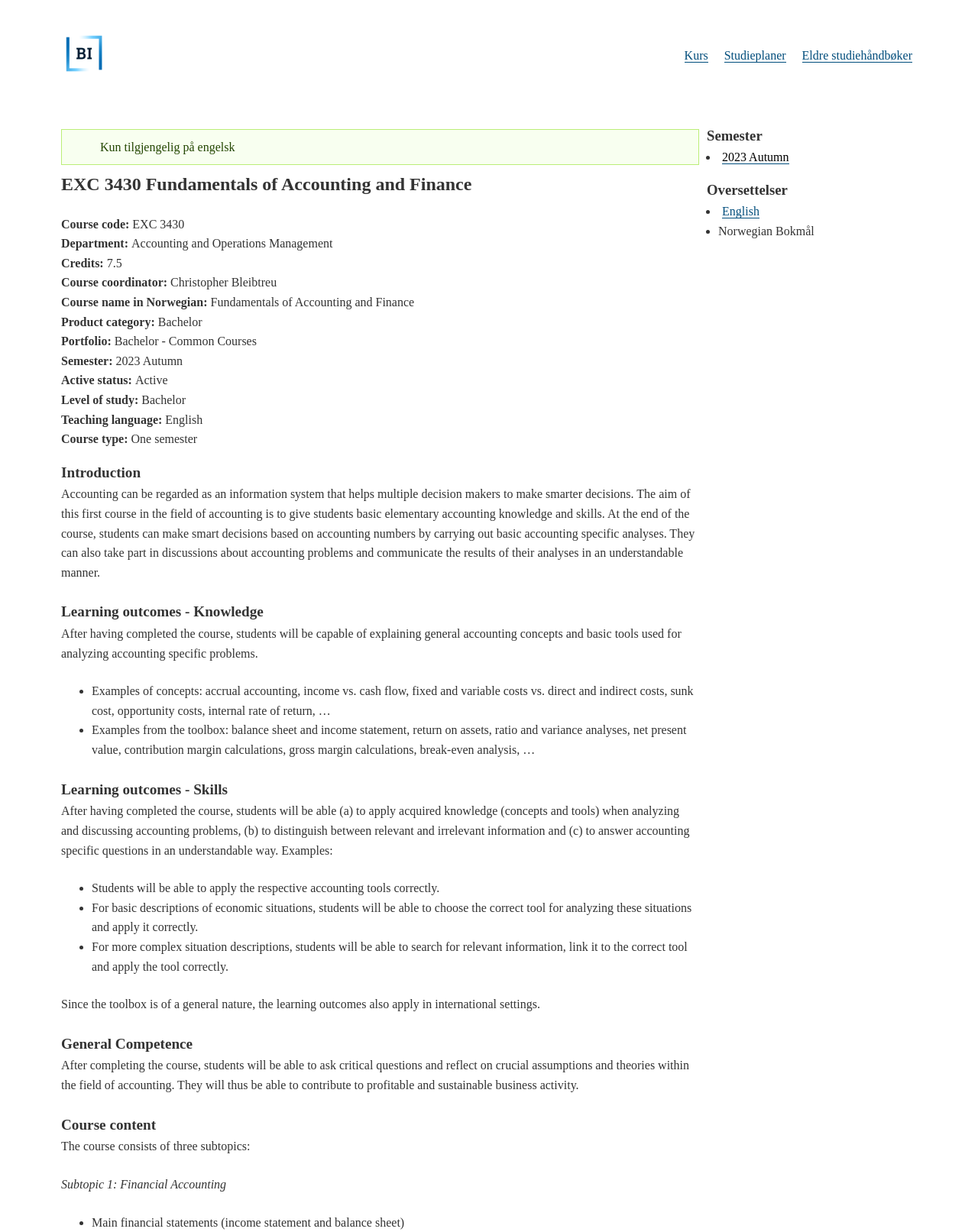Provide a brief response to the question below using one word or phrase:
What is the level of study for this course?

Bachelor